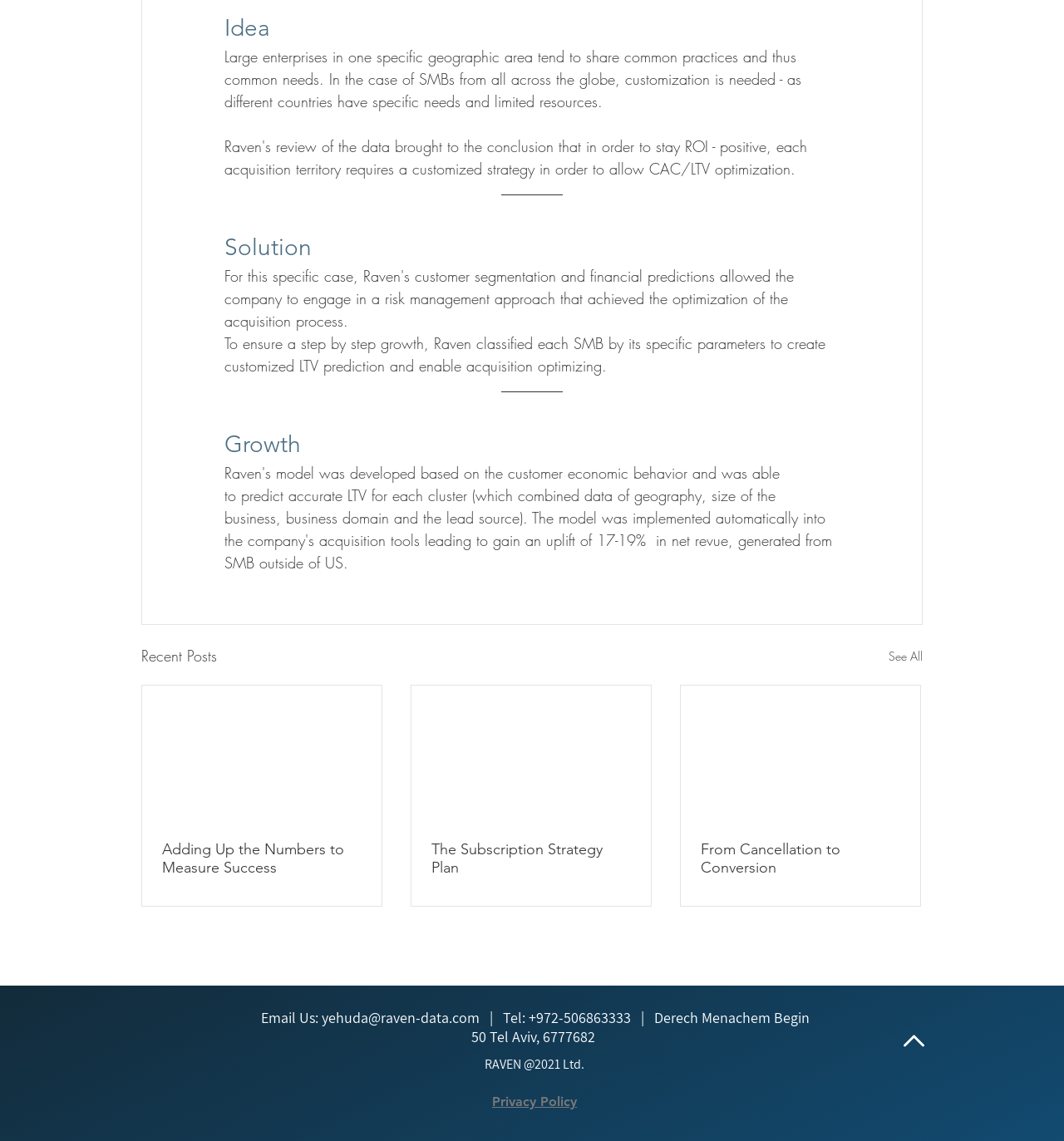Find the bounding box coordinates of the clickable area required to complete the following action: "Click on 'See All' to view more recent posts".

[0.835, 0.565, 0.867, 0.586]